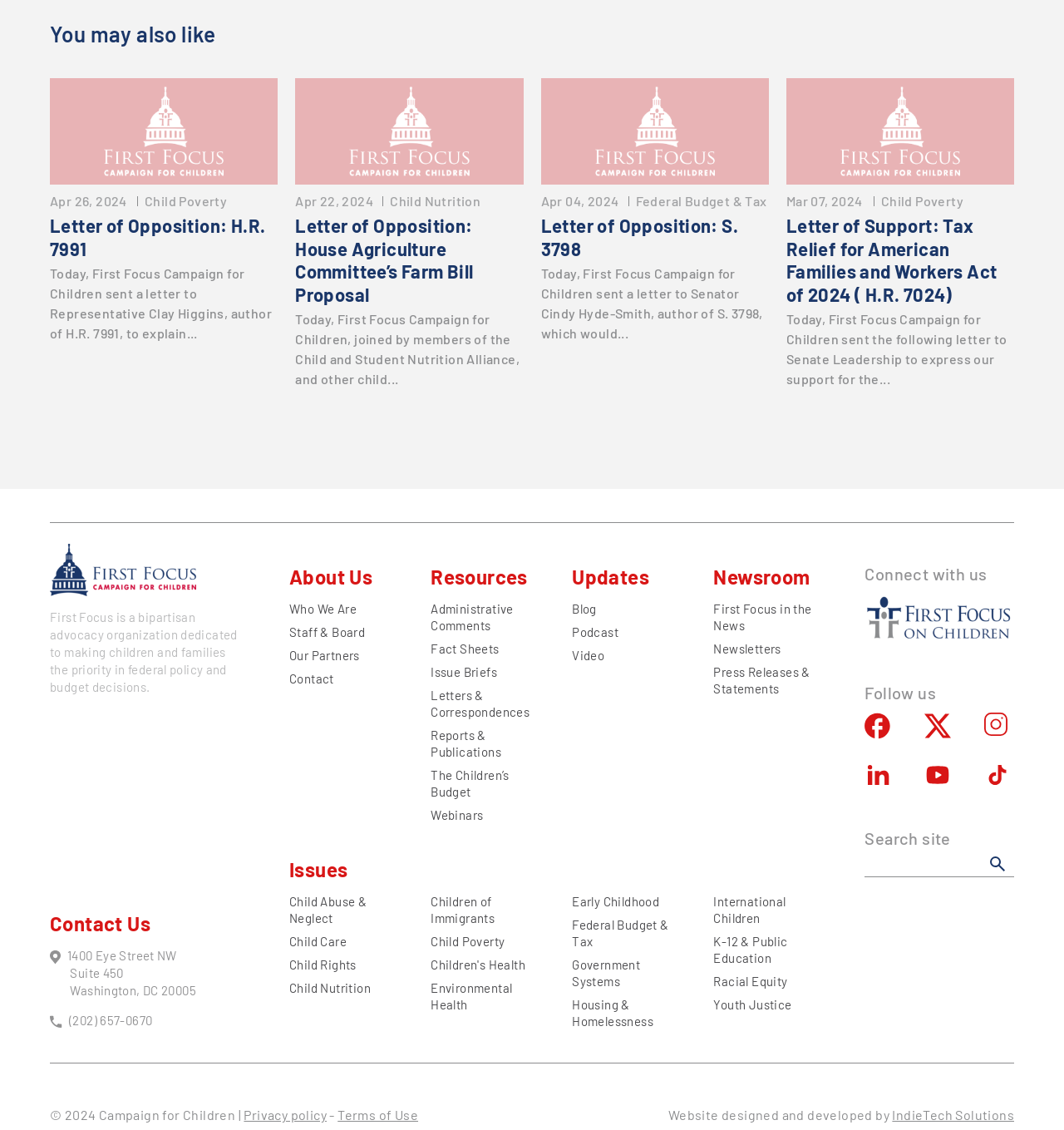Answer the following query with a single word or phrase:
What is the purpose of the 'Contact Us' link?

To contact the organization